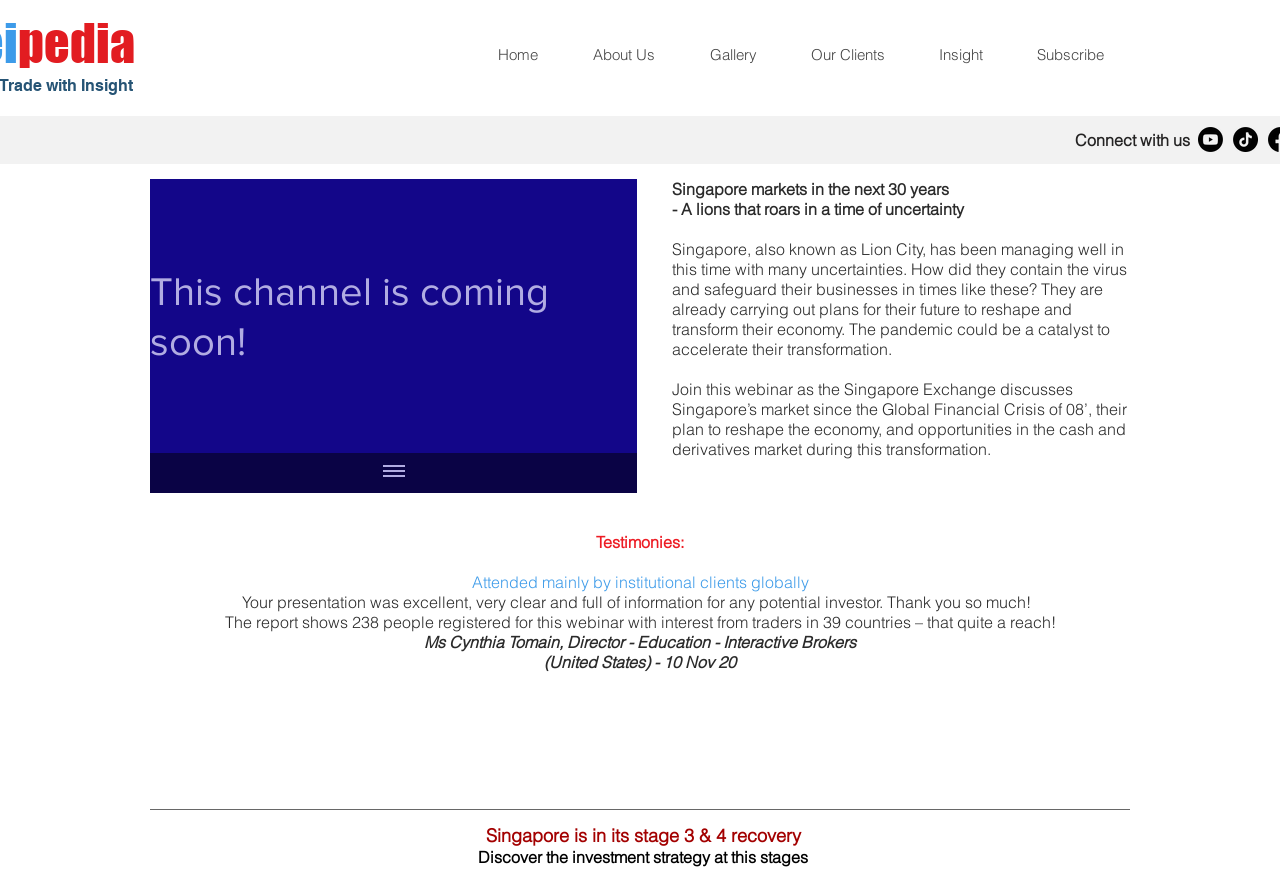What is the position of the 'Subscribe' link?
Answer the question with a thorough and detailed explanation.

The position of the 'Subscribe' link can be determined by looking at its bounding box coordinates [0.788, 0.043, 0.883, 0.081] which indicates that it is located at the top right of the webpage.